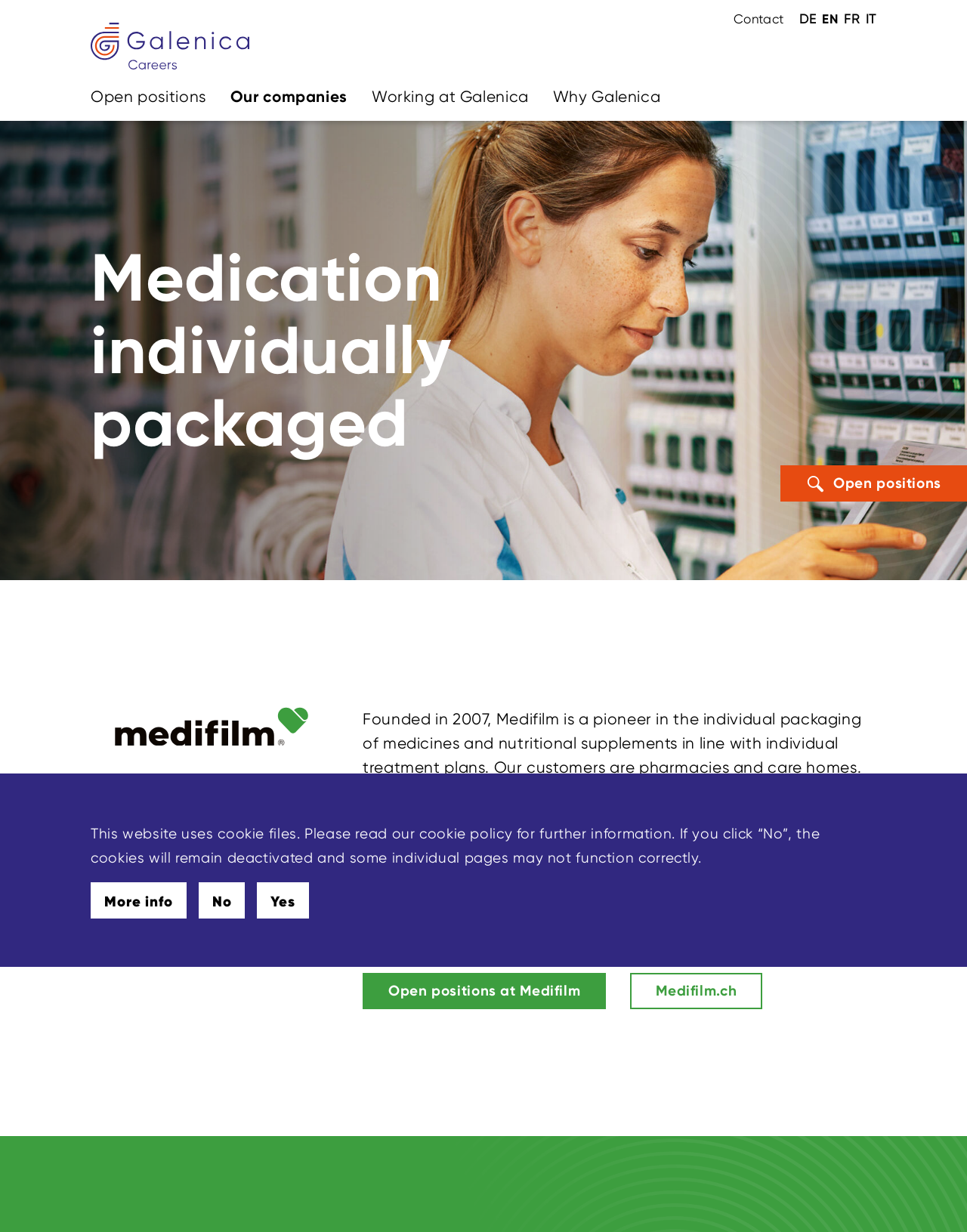Provide the bounding box coordinates for the area that should be clicked to complete the instruction: "Visit Medifilm.ch website".

[0.652, 0.79, 0.788, 0.819]